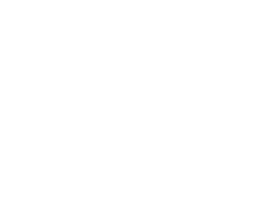What is the man in the scene doing?
Please interpret the details in the image and answer the question thoroughly.

The caption describes the man as appearing contemplative, possibly reflecting on life or simply enjoying the peaceful surroundings, indicating that he is engaged in a thoughtful and introspective activity.